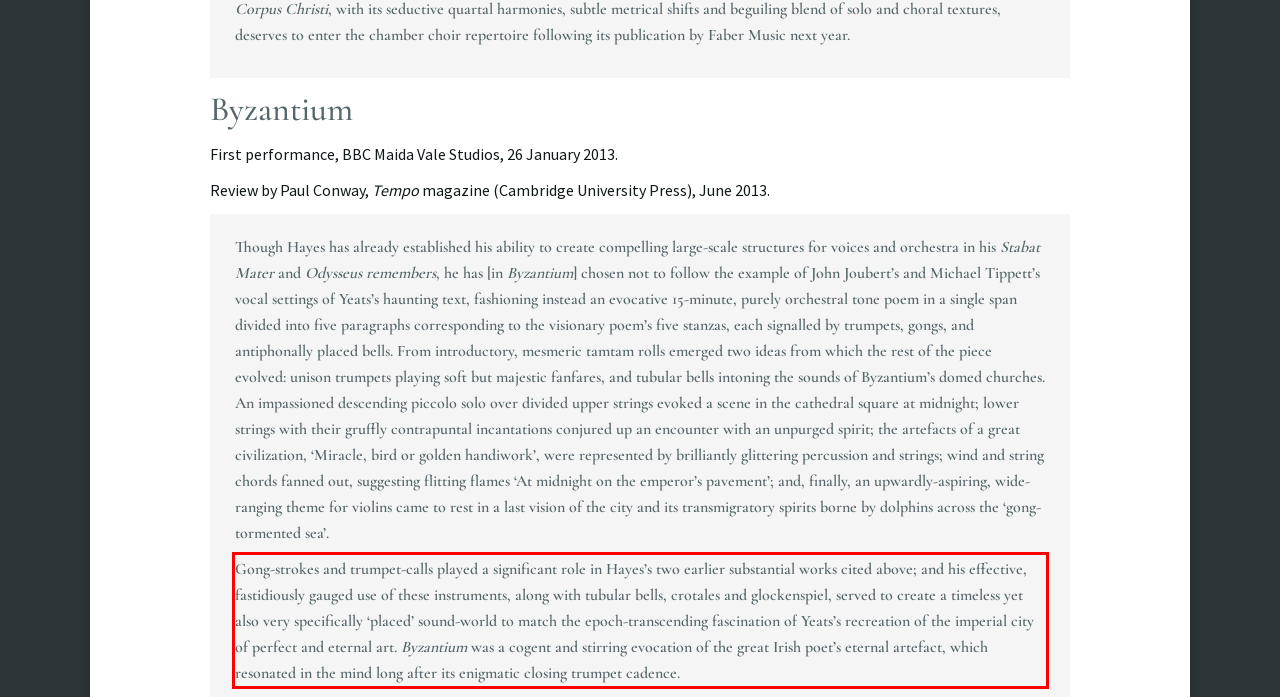Perform OCR on the text inside the red-bordered box in the provided screenshot and output the content.

Gong-strokes and trumpet-calls played a significant role in Hayes’s two earlier substantial works cited above; and his effective, fastidiously gauged use of these instruments, along with tubular bells, crotales and glockenspiel, served to create a timeless yet also very specifically ‘placed’ sound-world to match the epoch-transcending fascination of Yeats’s recreation of the imperial city of perfect and eternal art. Byzantium was a cogent and stirring evocation of the great Irish poet’s eternal artefact, which resonated in the mind long after its enigmatic closing trumpet cadence.